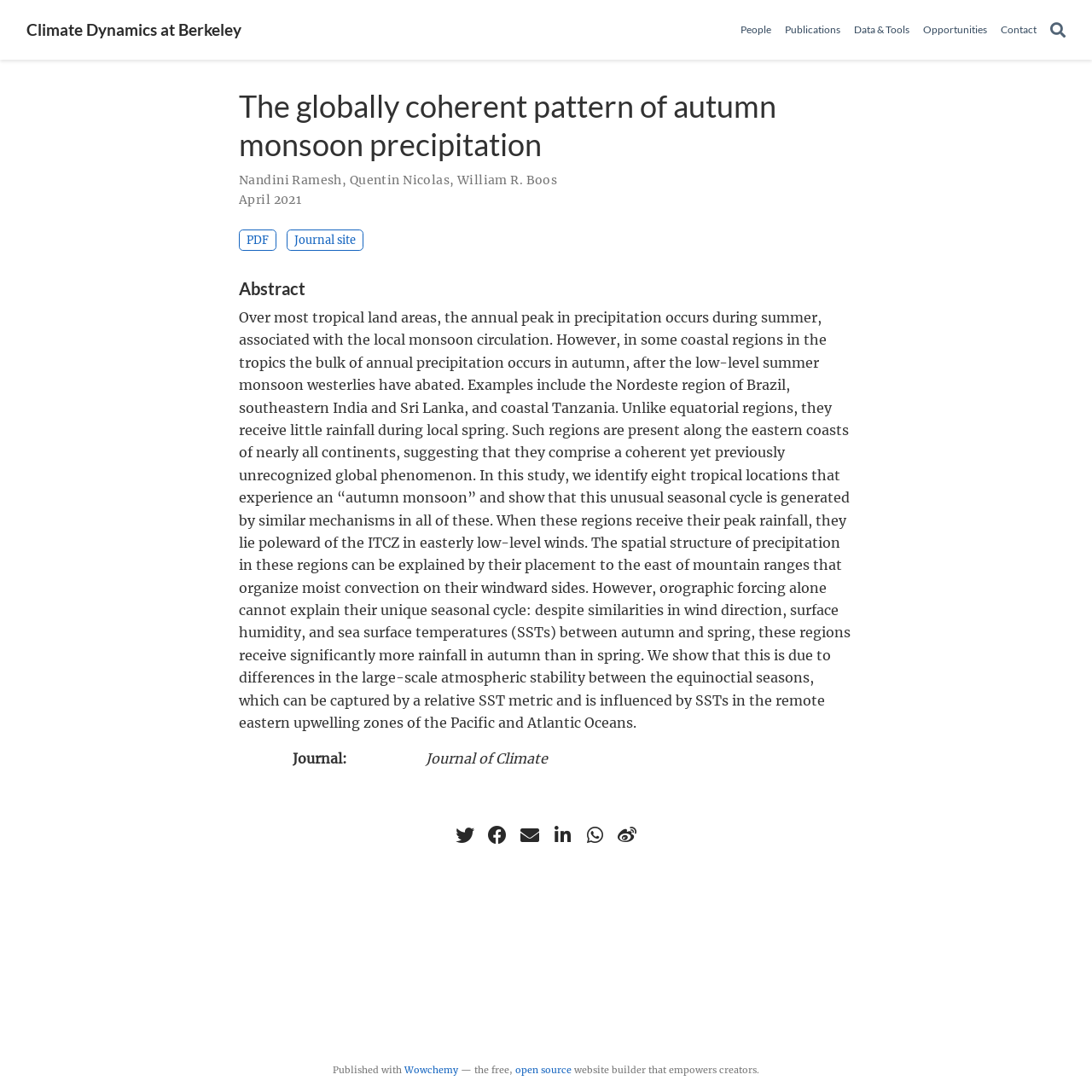Please identify the bounding box coordinates of the region to click in order to complete the given instruction: "Contact the authors". The coordinates should be four float numbers between 0 and 1, i.e., [left, top, right, bottom].

[0.91, 0.015, 0.955, 0.04]